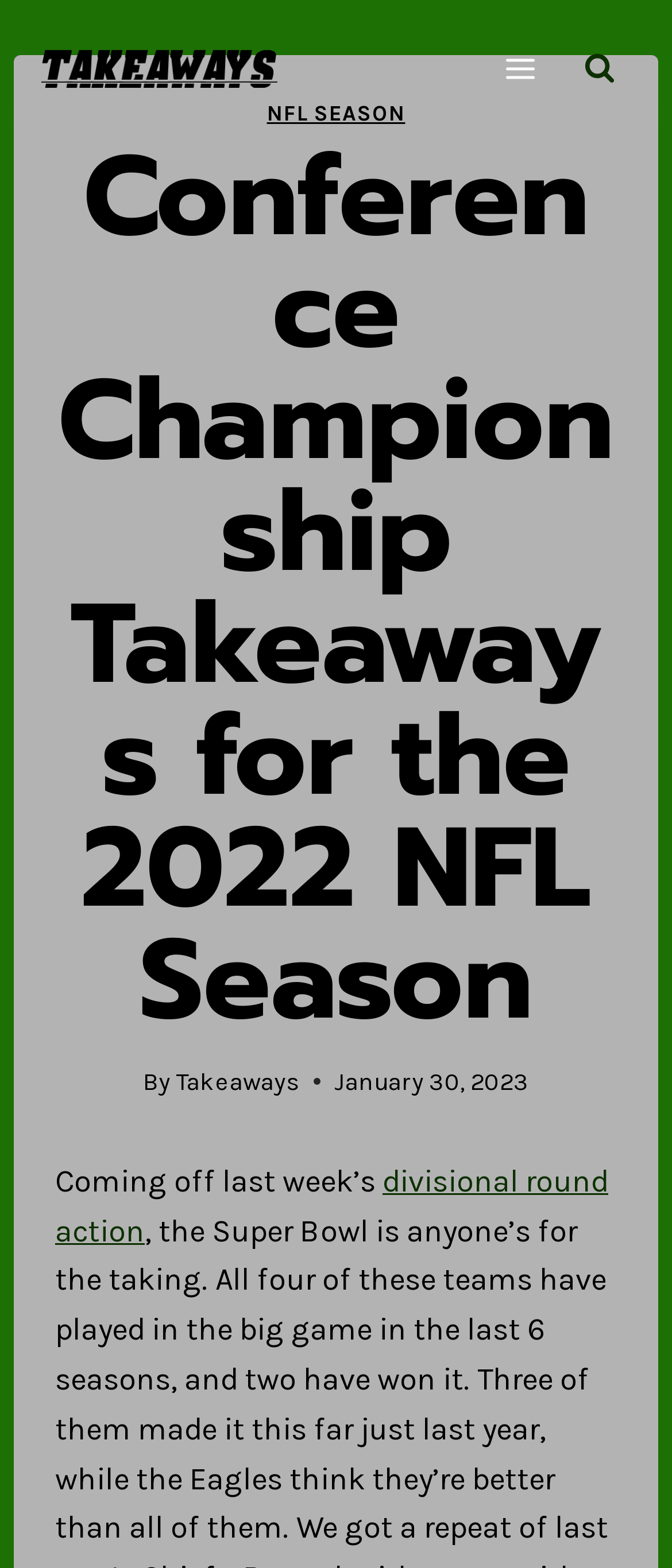Provide the bounding box coordinates for the specified HTML element described in this description: "divisional round action". The coordinates should be four float numbers ranging from 0 to 1, in the format [left, top, right, bottom].

[0.082, 0.741, 0.905, 0.797]